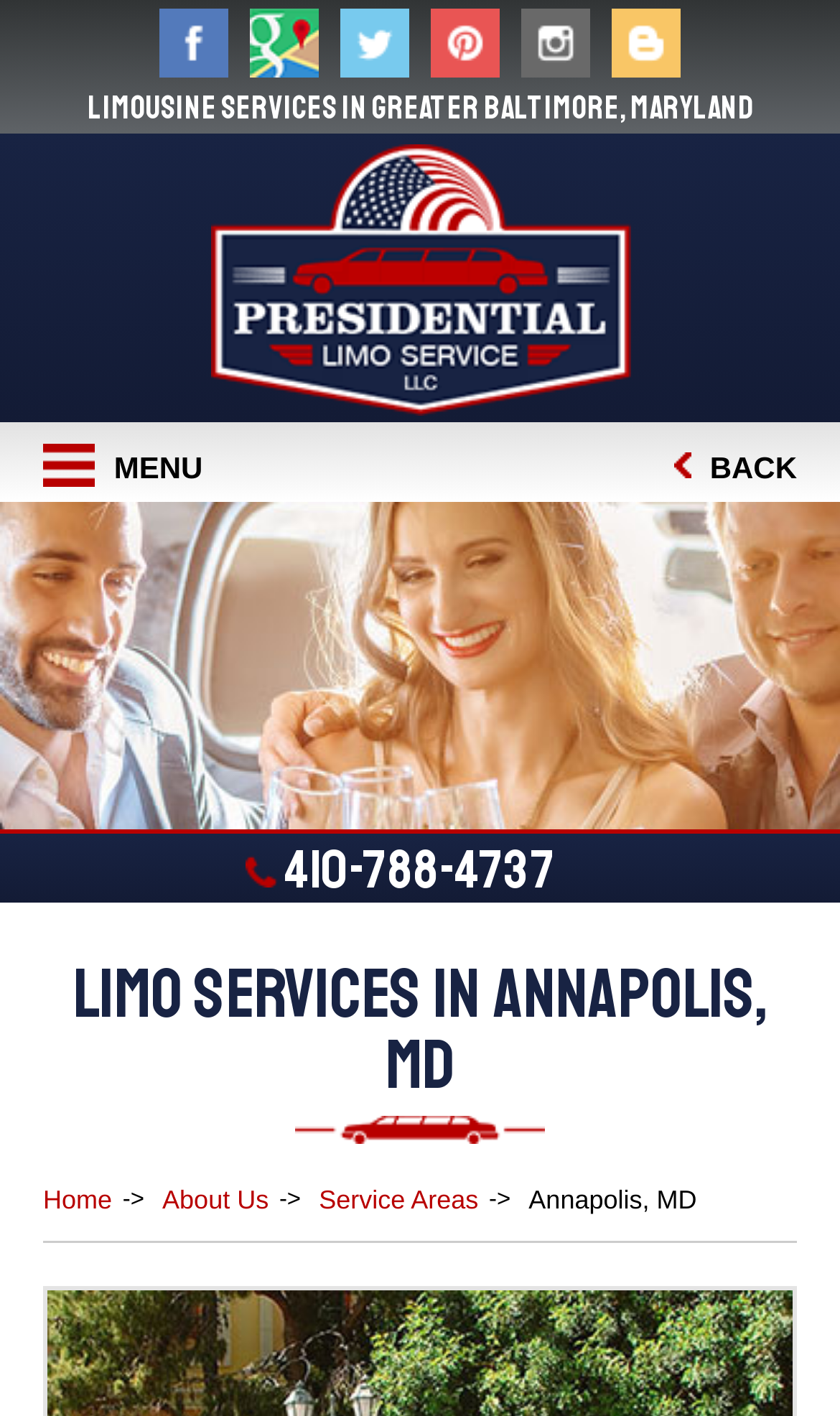Please determine the bounding box coordinates for the element that should be clicked to follow these instructions: "Call Presidential Limo Service".

[0.292, 0.589, 0.708, 0.637]